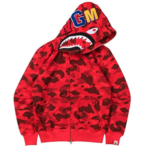What is the design element on the hood of the hoodie? Examine the screenshot and reply using just one word or a brief phrase.

Shark motif